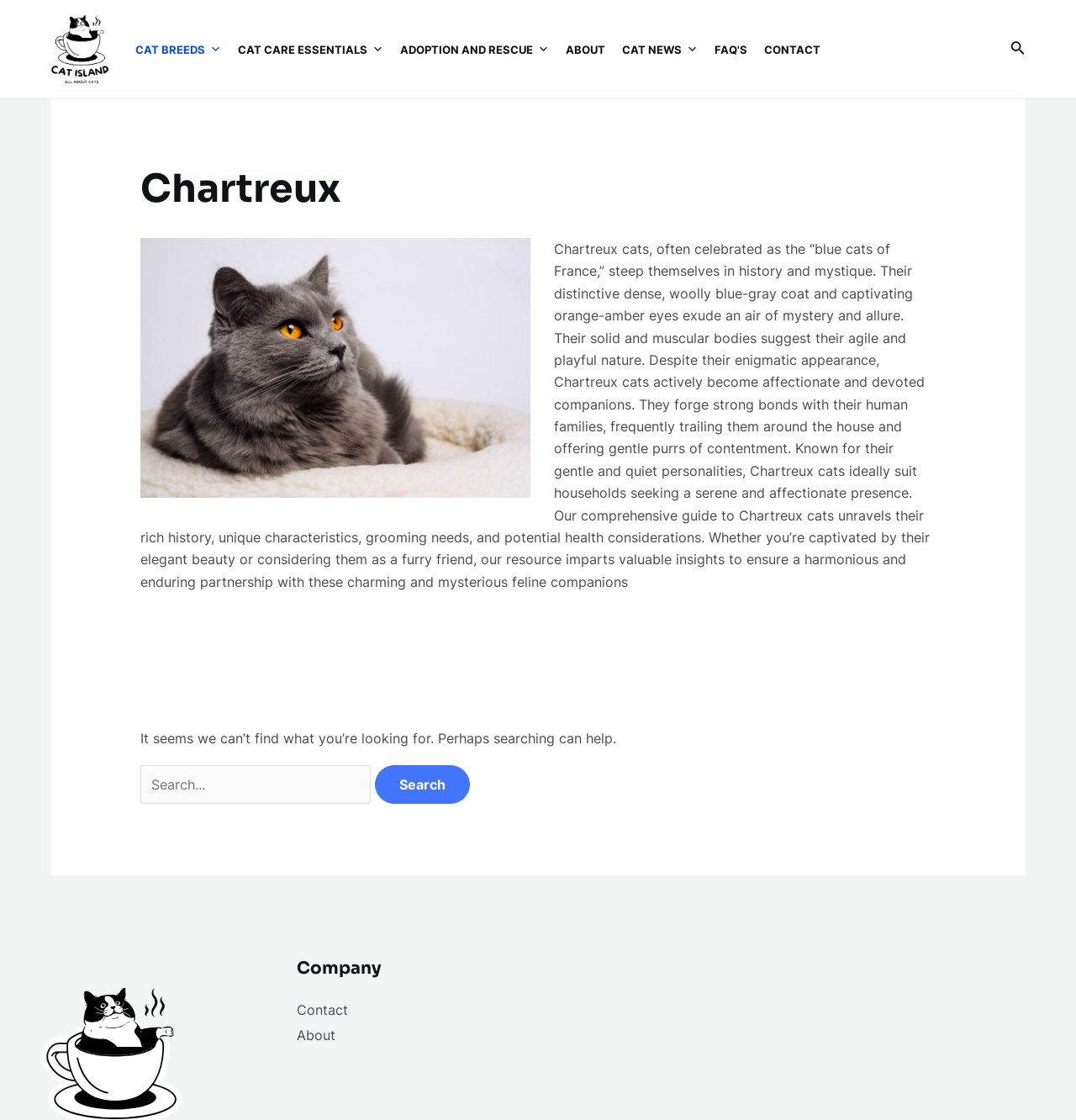Using the given element description, provide the bounding box coordinates (top-left x, top-left y, bottom-right x, bottom-right y) for the corresponding UI element in the screenshot: parent_node: Search for: name="s" placeholder="Search..."

[0.13, 0.683, 0.344, 0.718]